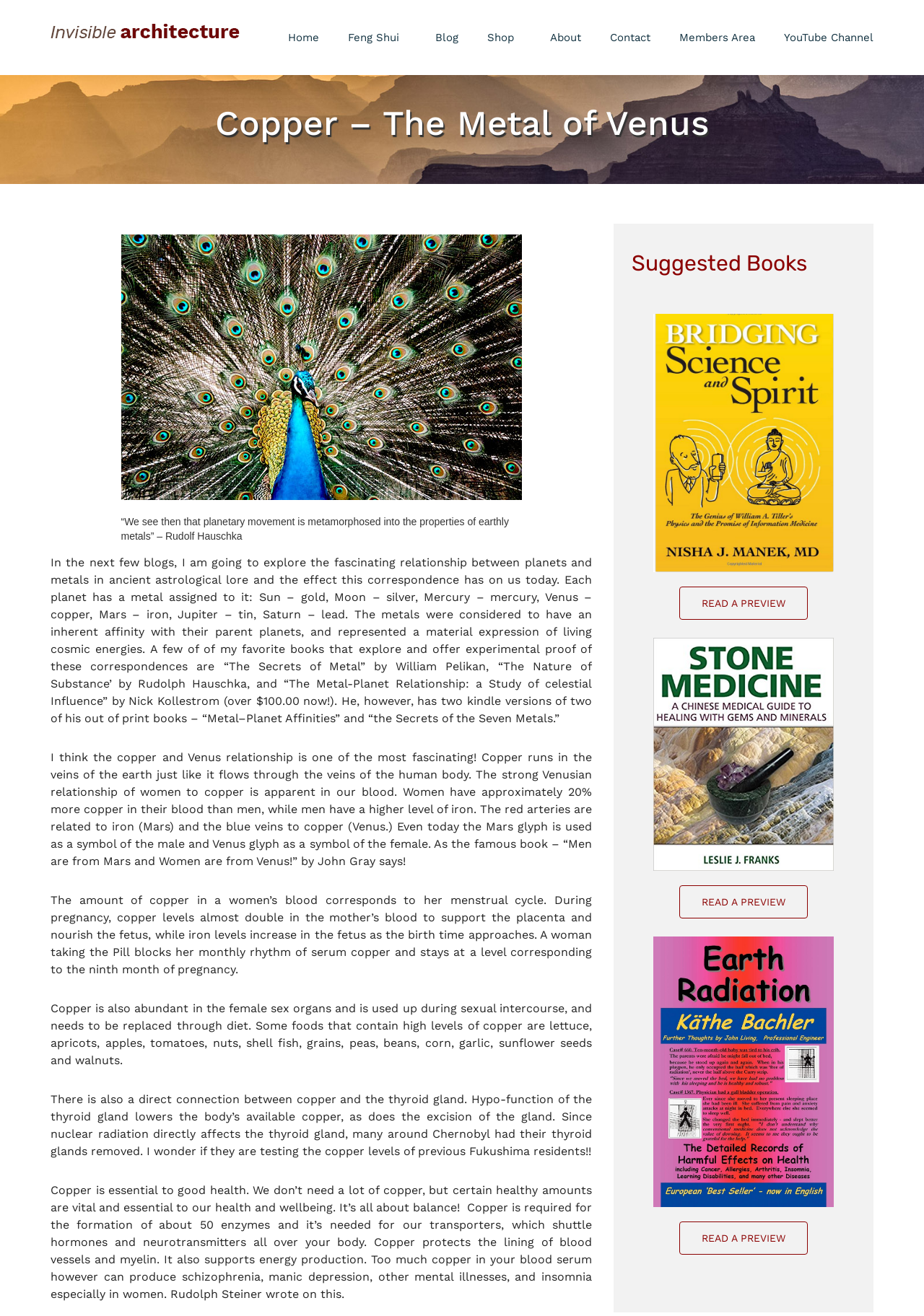Please determine the bounding box coordinates of the area that needs to be clicked to complete this task: 'View the Copper - The Metal of Venus image'. The coordinates must be four float numbers between 0 and 1, formatted as [left, top, right, bottom].

[0.131, 0.178, 0.564, 0.38]